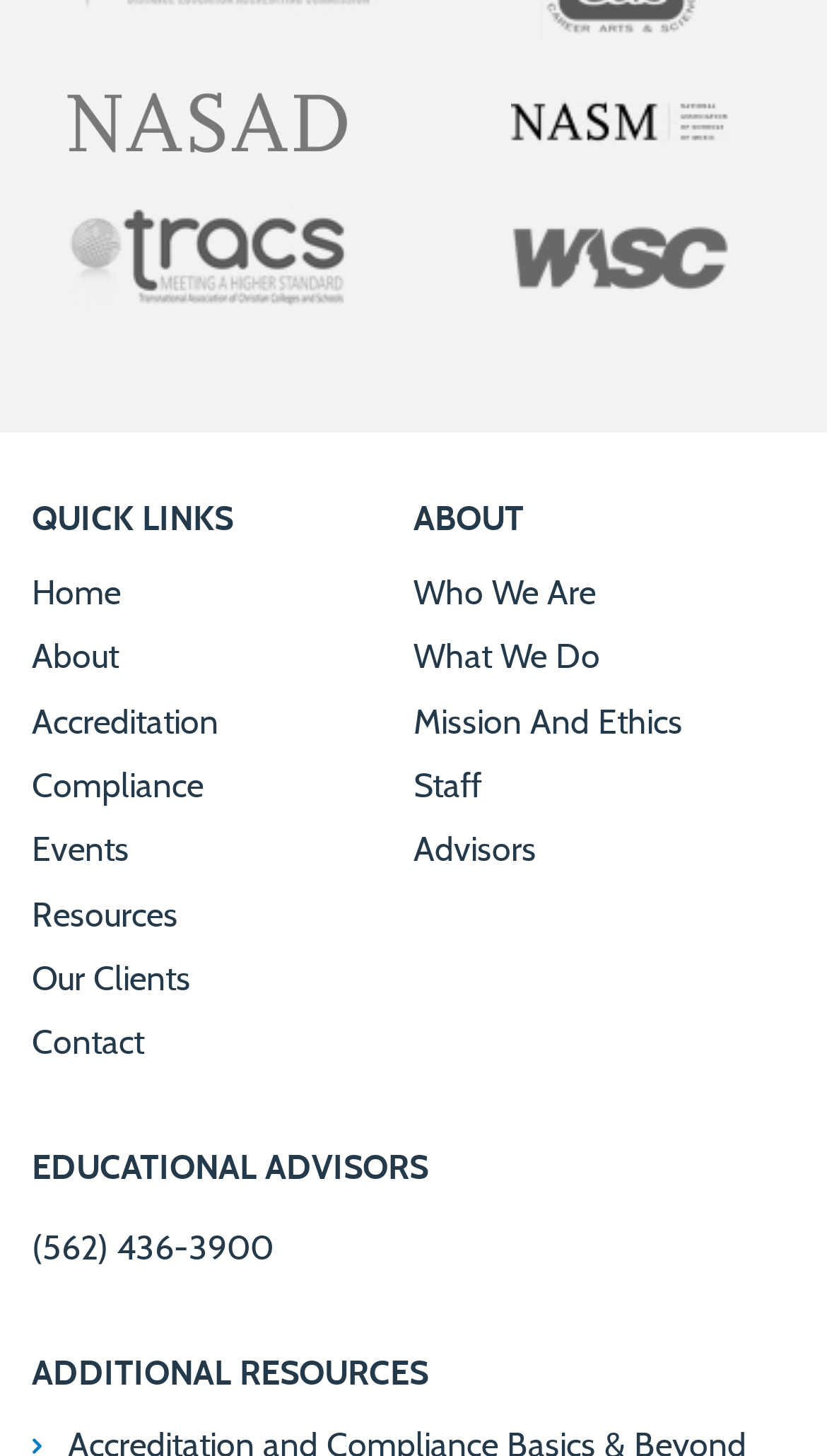Based on the image, please respond to the question with as much detail as possible:
How many sections are available under 'About'?

Under the 'ABOUT' section, I count 5 links: 'Who We Are', 'What We Do', 'Mission And Ethics', 'Staff', and 'Advisors', which are the different sections available under 'About'.